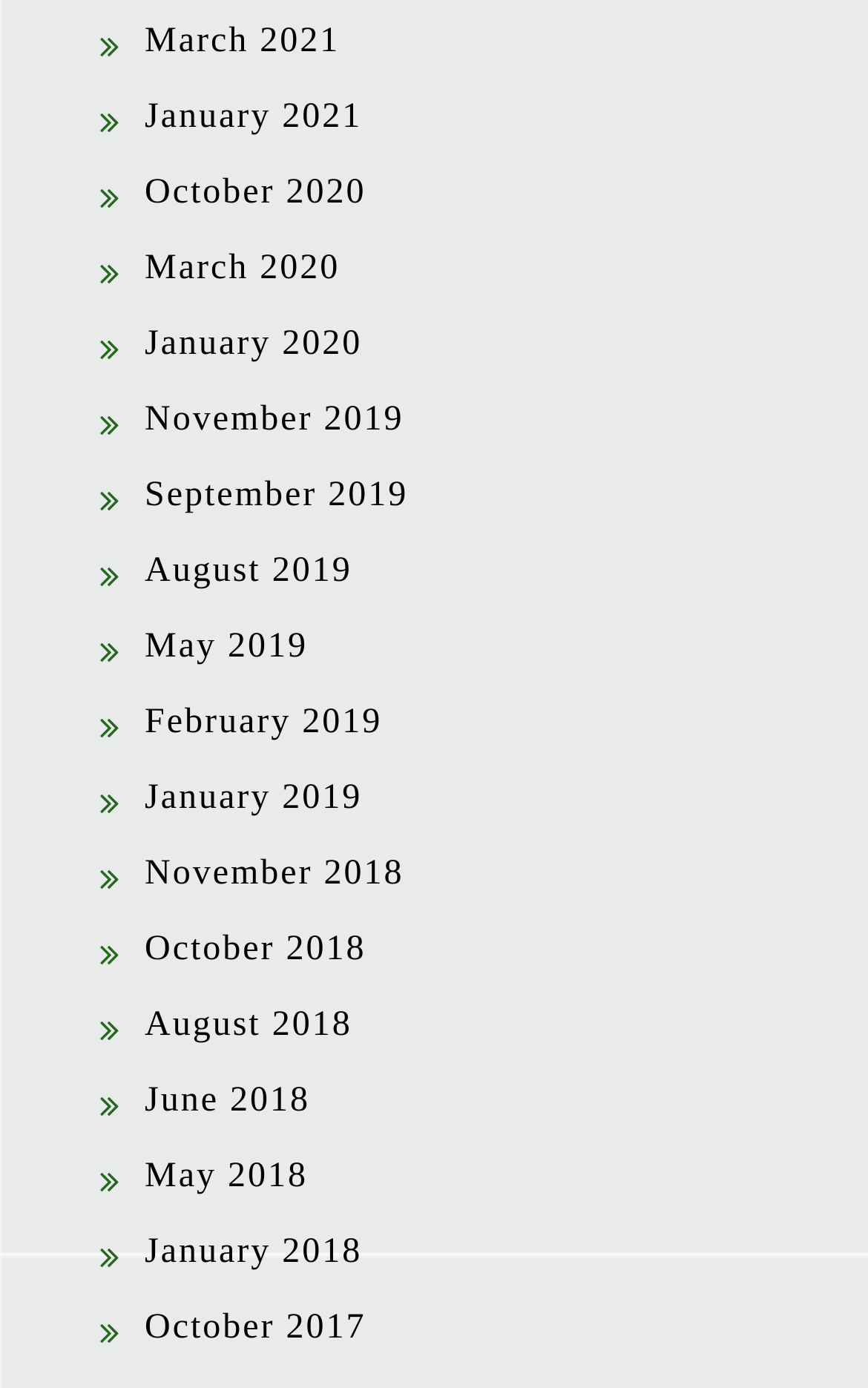From the webpage screenshot, identify the region described by June 2018. Provide the bounding box coordinates as (top-left x, top-left y, bottom-right x, bottom-right y), with each value being a floating point number between 0 and 1.

[0.167, 0.779, 0.357, 0.806]